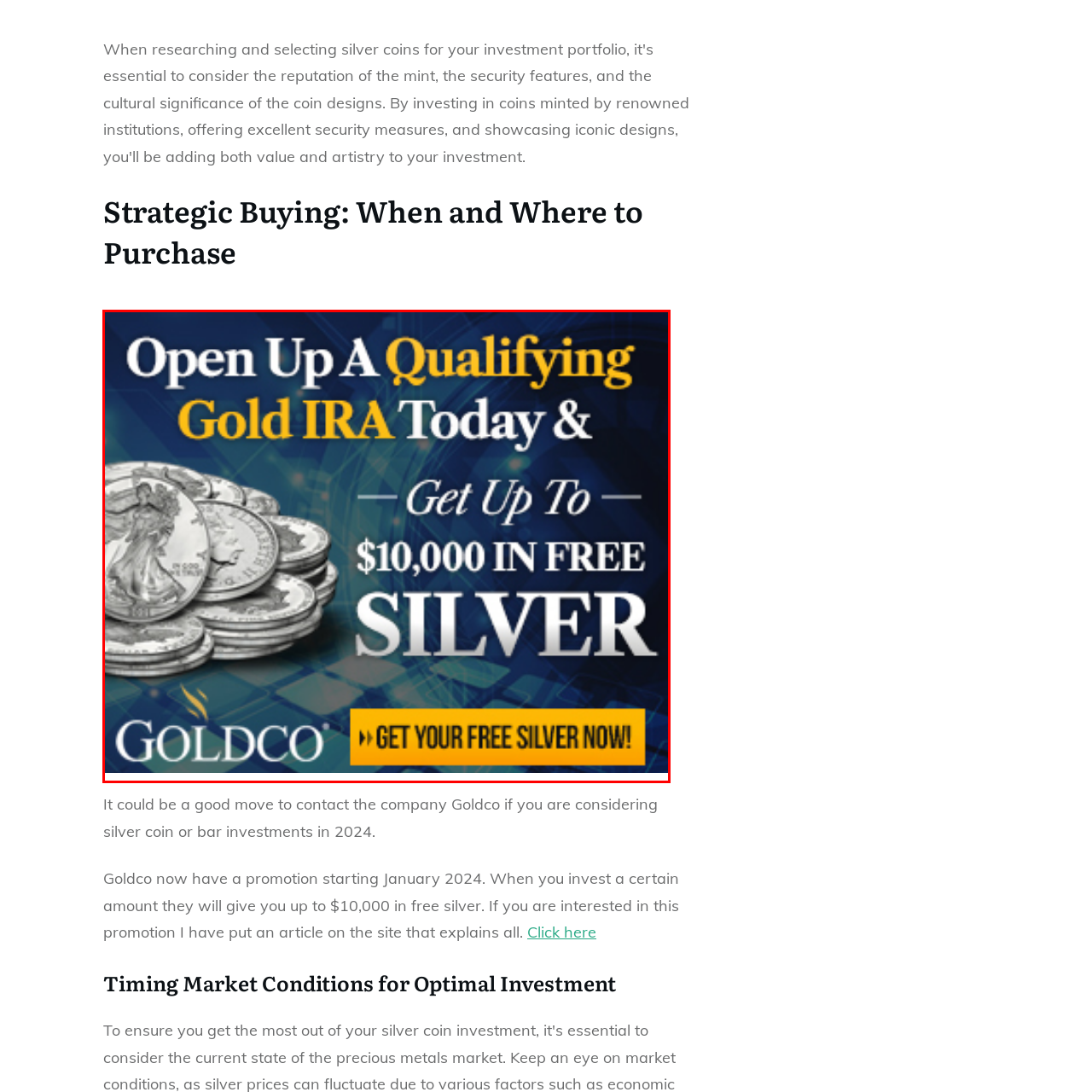Look at the area highlighted in the red box, What is displayed in the background of the advertisement? Please provide an answer in a single word or phrase.

A stack of silver coins